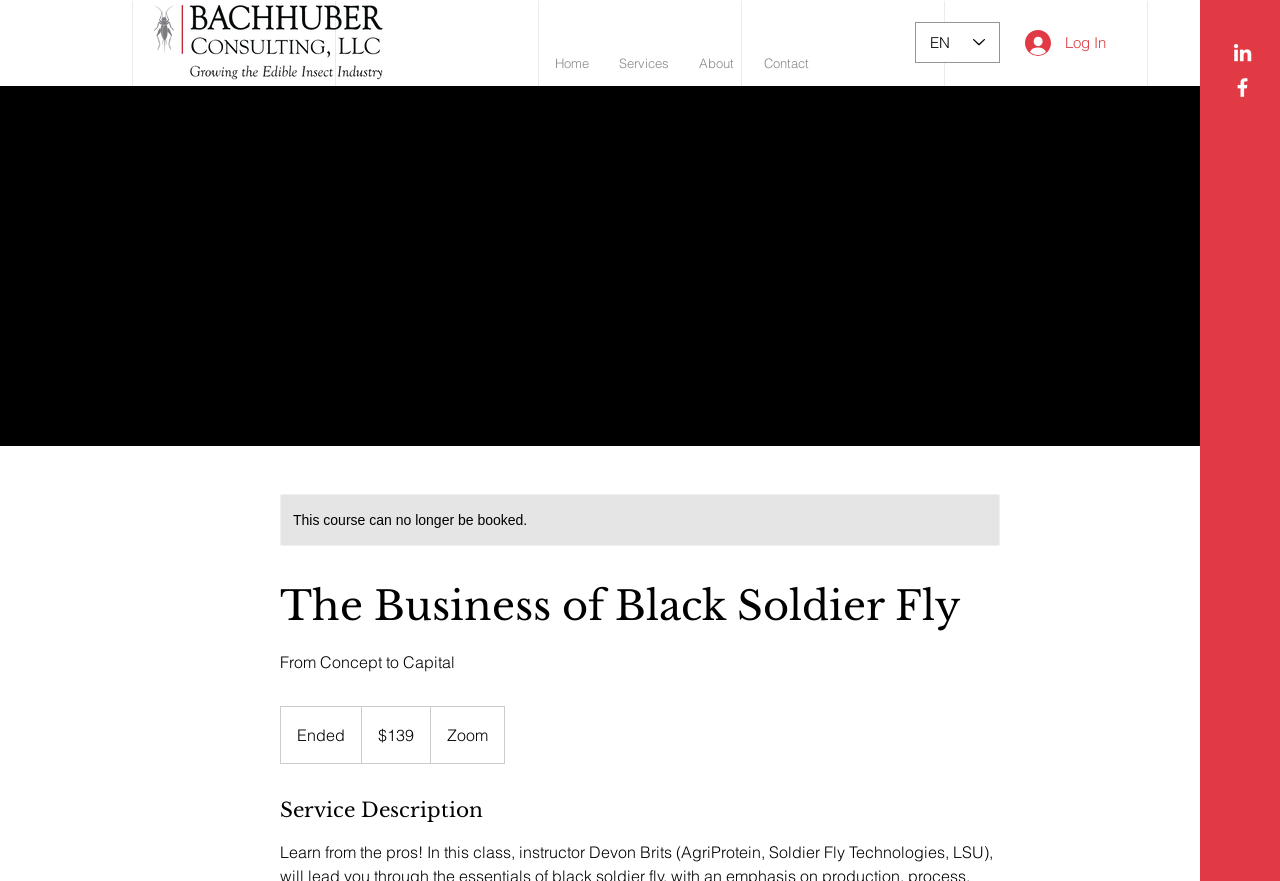What is the status of the course? Please answer the question using a single word or phrase based on the image.

Ended